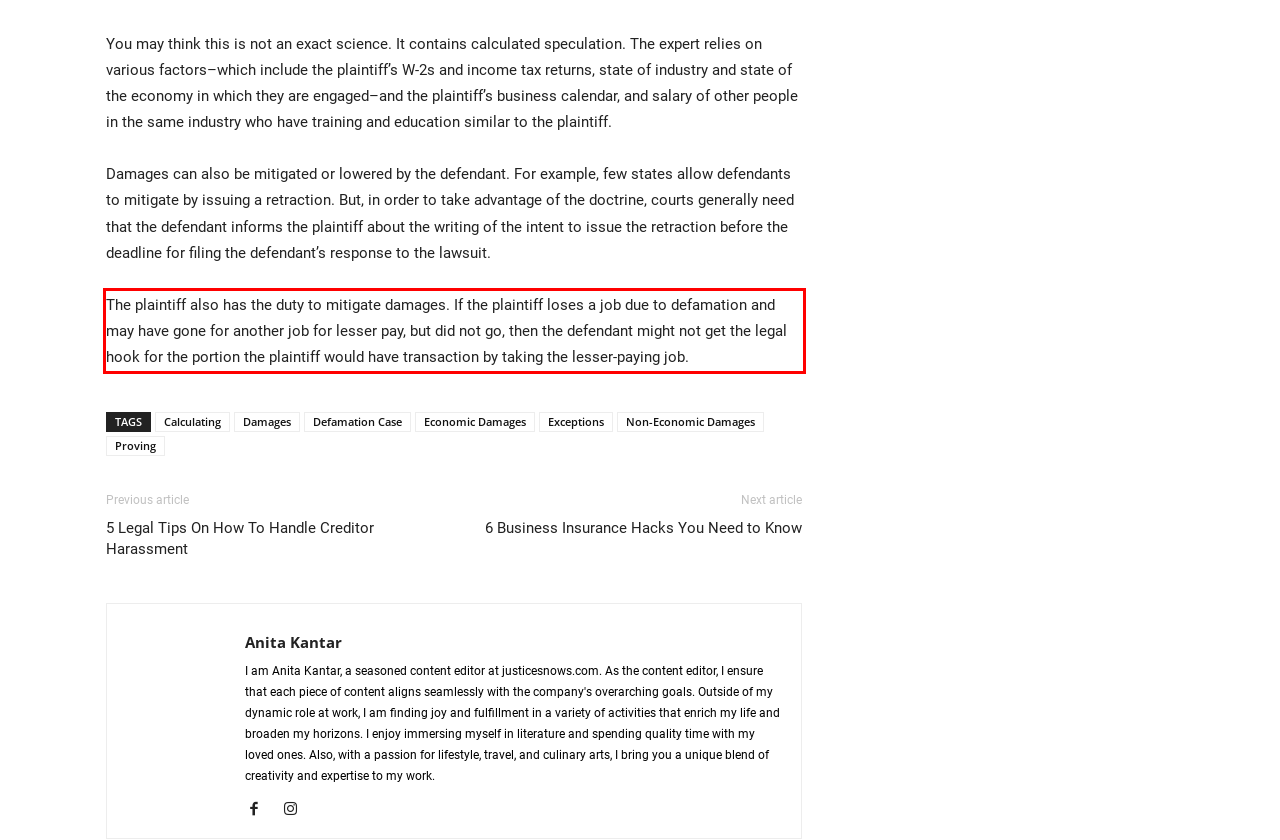Within the screenshot of the webpage, locate the red bounding box and use OCR to identify and provide the text content inside it.

The plaintiff also has the duty to mitigate damages. If the plaintiff loses a job due to defamation and may have gone for another job for lesser pay, but did not go, then the defendant might not get the legal hook for the portion the plaintiff would have transaction by taking the lesser-paying job.